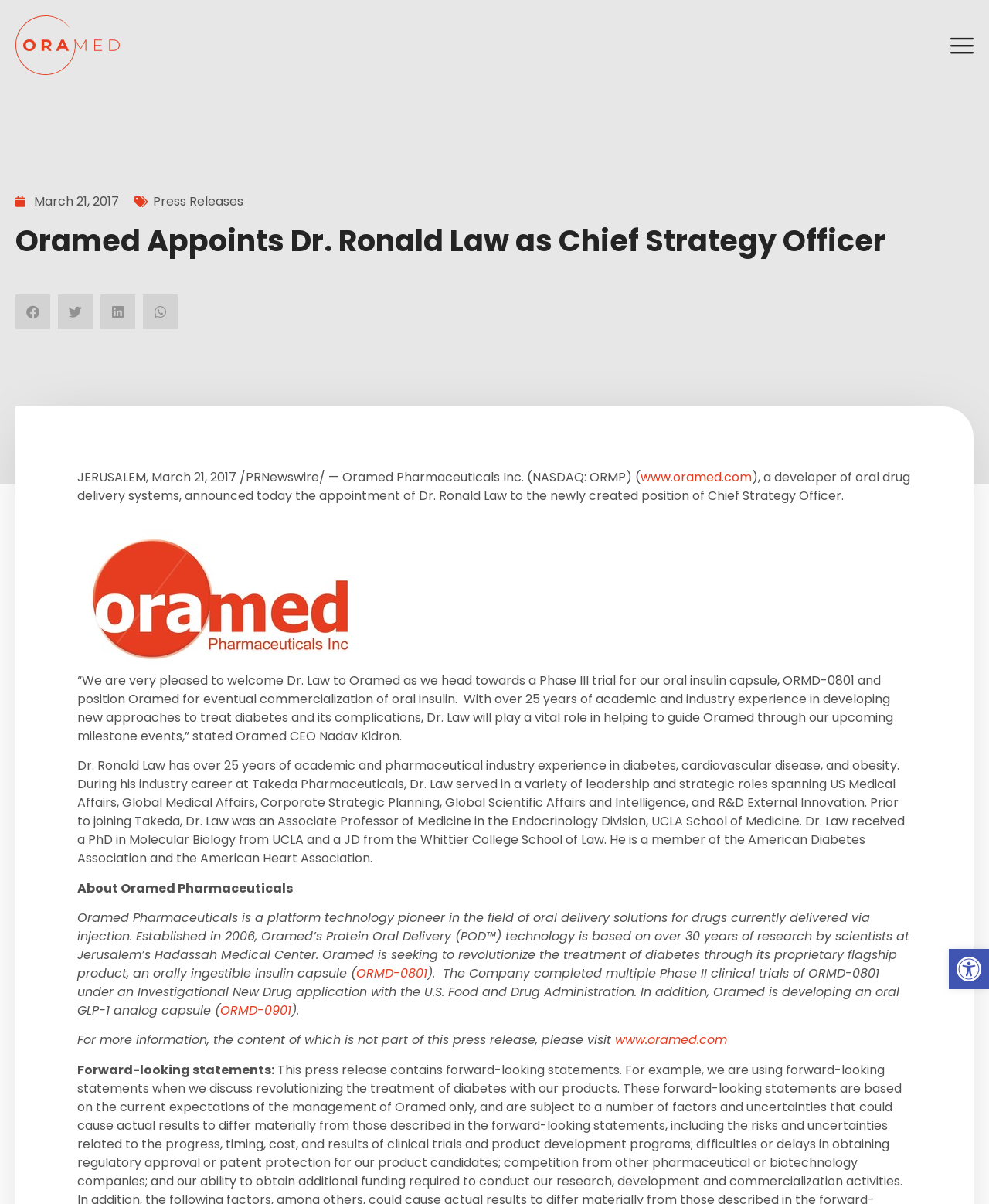What is the name of the technology developed by Oramed Pharmaceuticals?
Answer the question with just one word or phrase using the image.

Protein Oral Delivery (POD™)